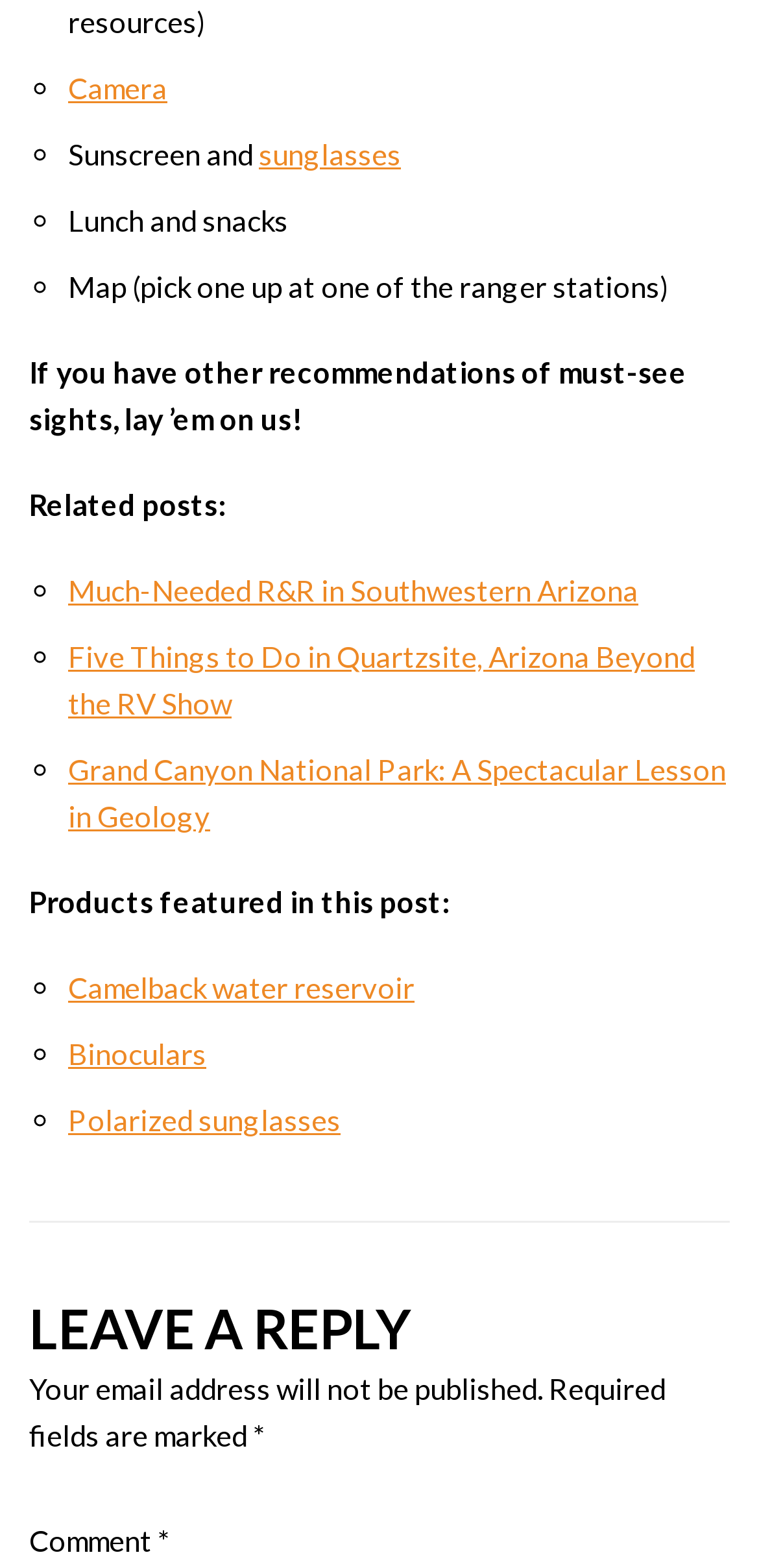Based on what you see in the screenshot, provide a thorough answer to this question: How many list markers are on the webpage?

I counted the number of list markers on the webpage, which are represented by the symbol '◦'. There are 9 list markers in total, each preceding a link or static text element.